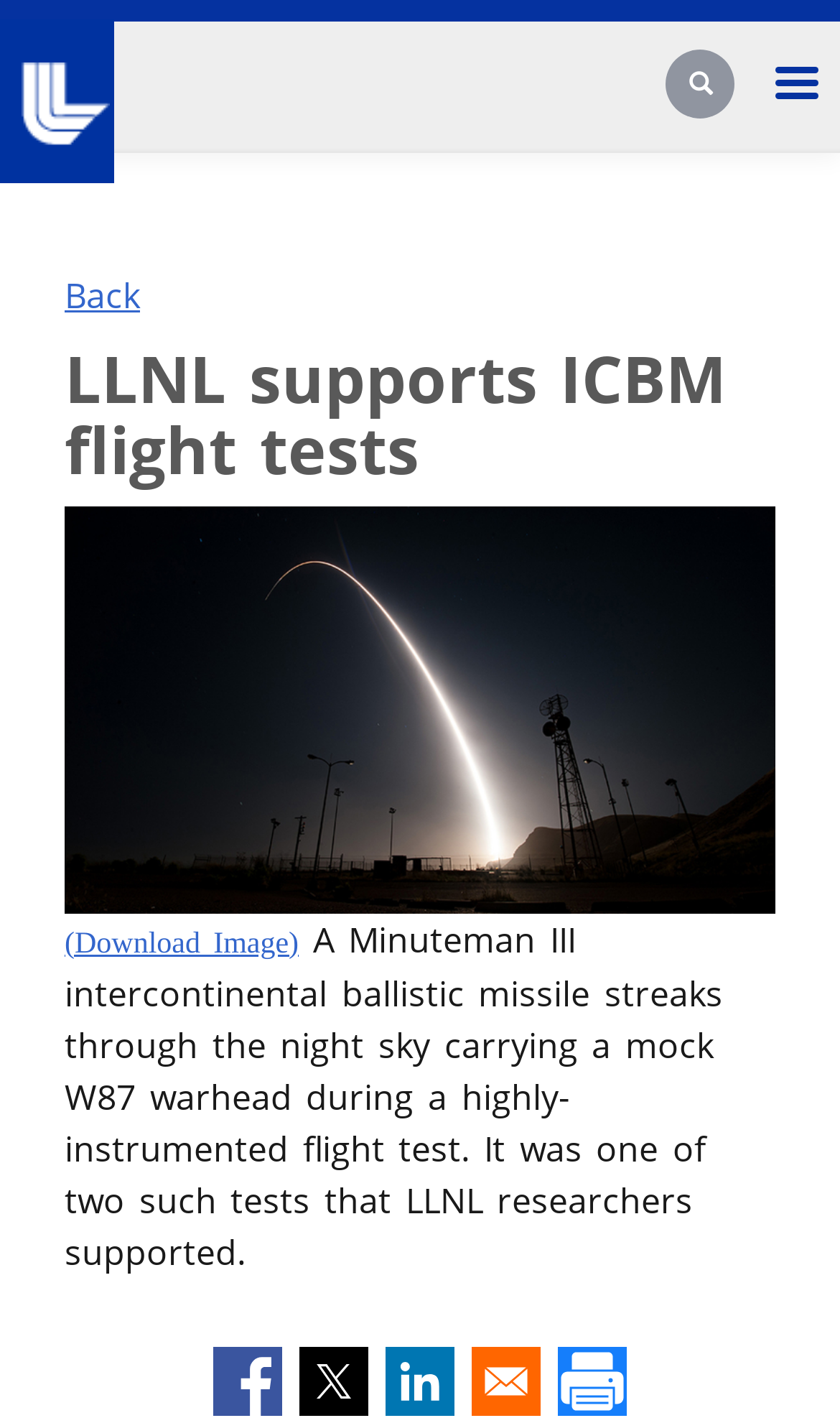Please find the bounding box for the UI element described by: "aria-label="Search" name="googlesearchterm" title="Search"".

[0.793, 0.035, 0.88, 0.087]